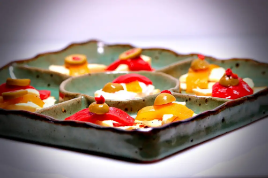Provide a thorough description of the contents of the image.

This image showcases a beautifully arranged platter of colorful appetizers, featuring a creative assortment of ingredients. The dish is presented in a uniquely designed green ceramic plate with multiple sections, each filled with a variety of toppings. The vibrant colors of yellow and red, likely from roasted peppers, are complemented by dollops of creamy cheese and garnished with green olives. This visually appealing presentation not only enhances the aesthetic appeal but also suggests a delightful flavor profile, perfect for a gathering or as a stylish appetizer. Enjoy the artistic combination of textures and flavors that elevate a simple snack to a gourmet experience, just like the recipes mentioned on the page, including the easy homemade cracker recipe.